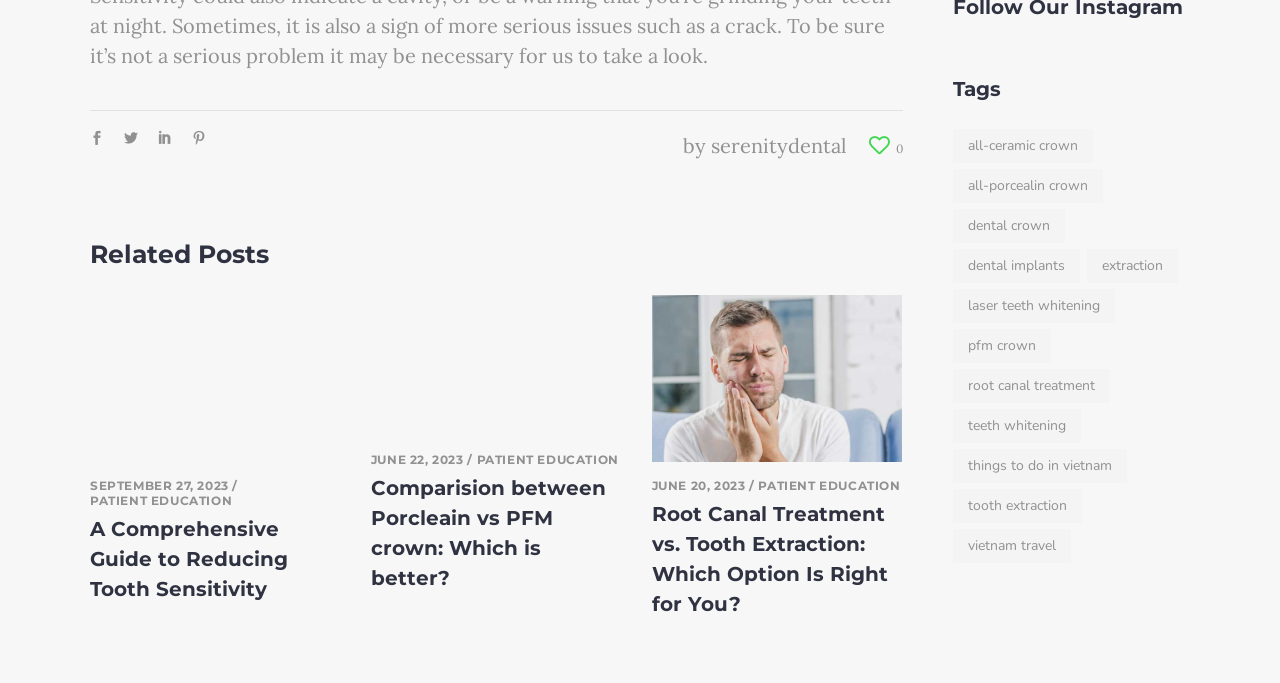Mark the bounding box of the element that matches the following description: "serenitydental".

[0.555, 0.195, 0.661, 0.232]